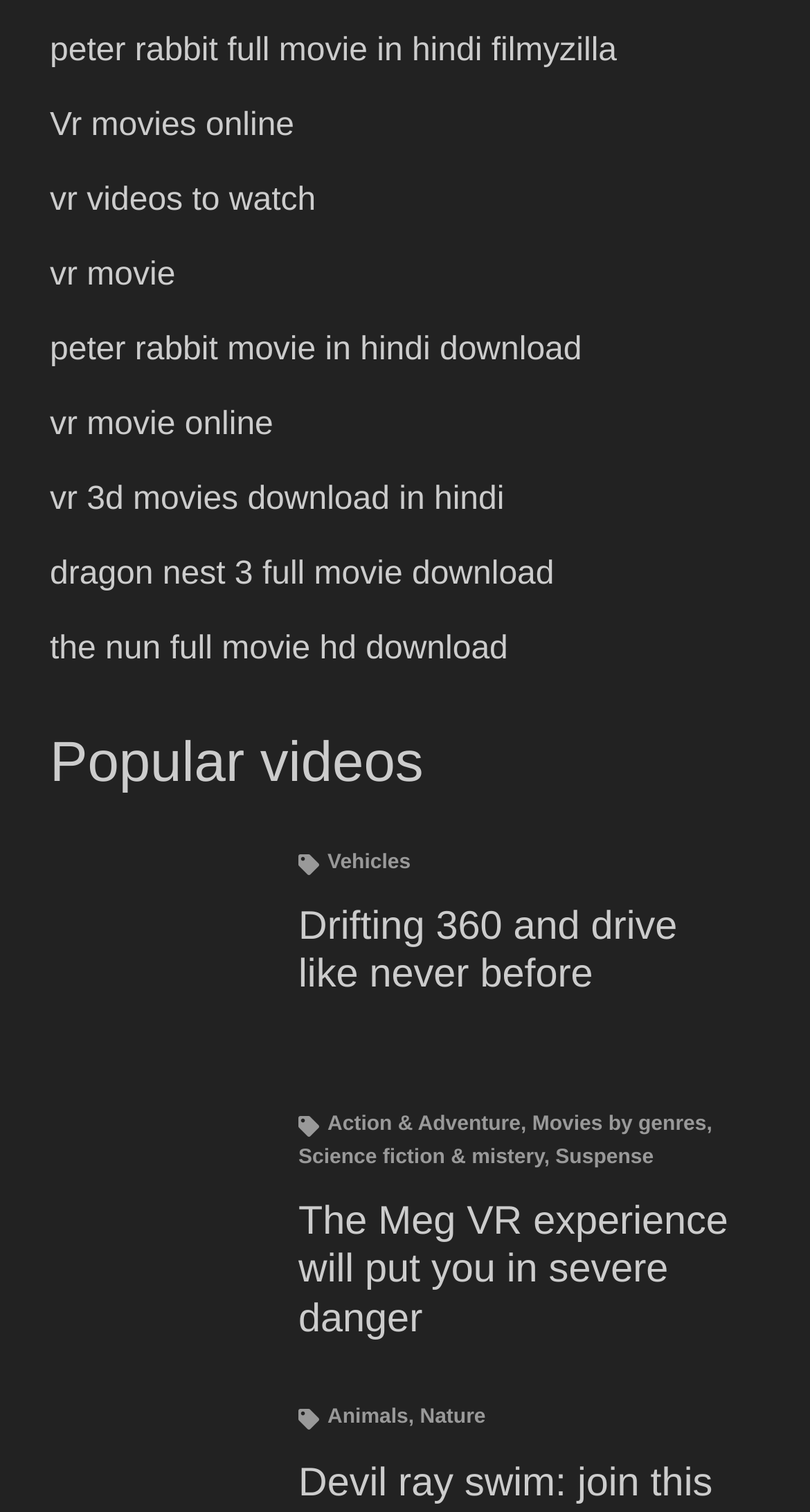Provide the bounding box coordinates of the HTML element described by the text: "vr movie". The coordinates should be in the format [left, top, right, bottom] with values between 0 and 1.

[0.062, 0.17, 0.217, 0.194]